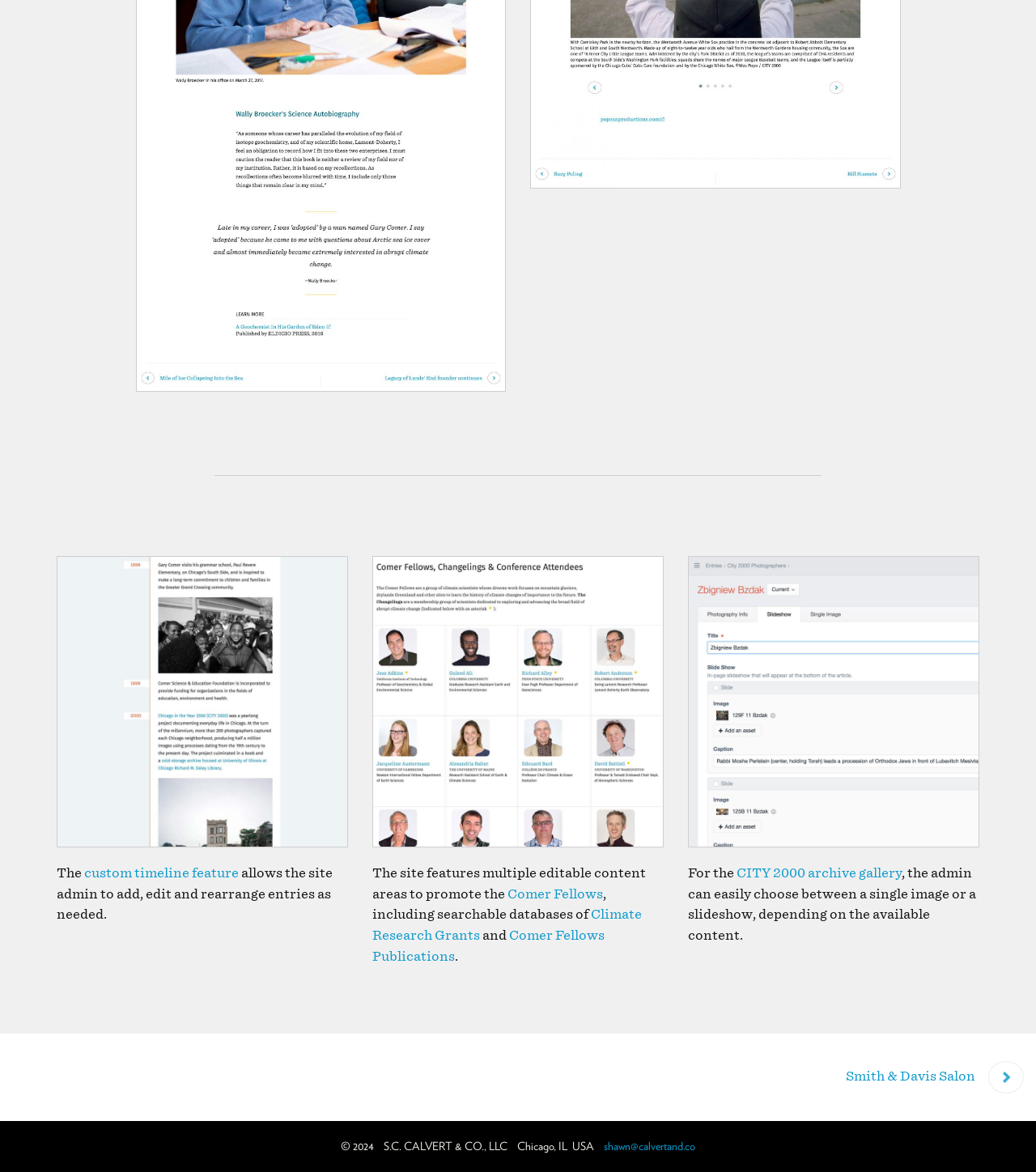Use a single word or phrase to answer the question: What is the CITY 2000 archive gallery for?

single image or slideshow